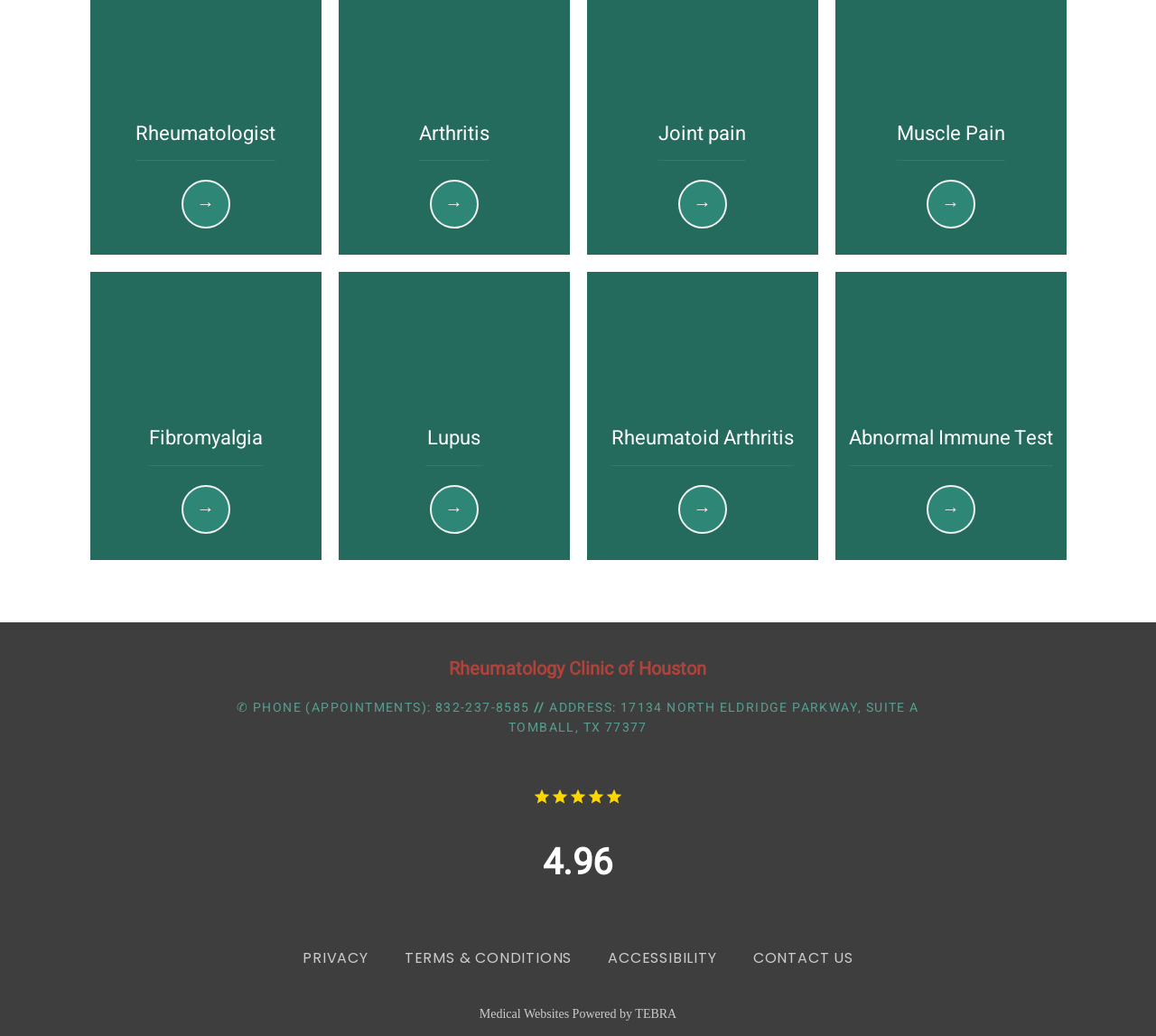Please determine the bounding box coordinates of the clickable area required to carry out the following instruction: "View related content about Veritas netbackup and appliances upgrading". The coordinates must be four float numbers between 0 and 1, represented as [left, top, right, bottom].

None